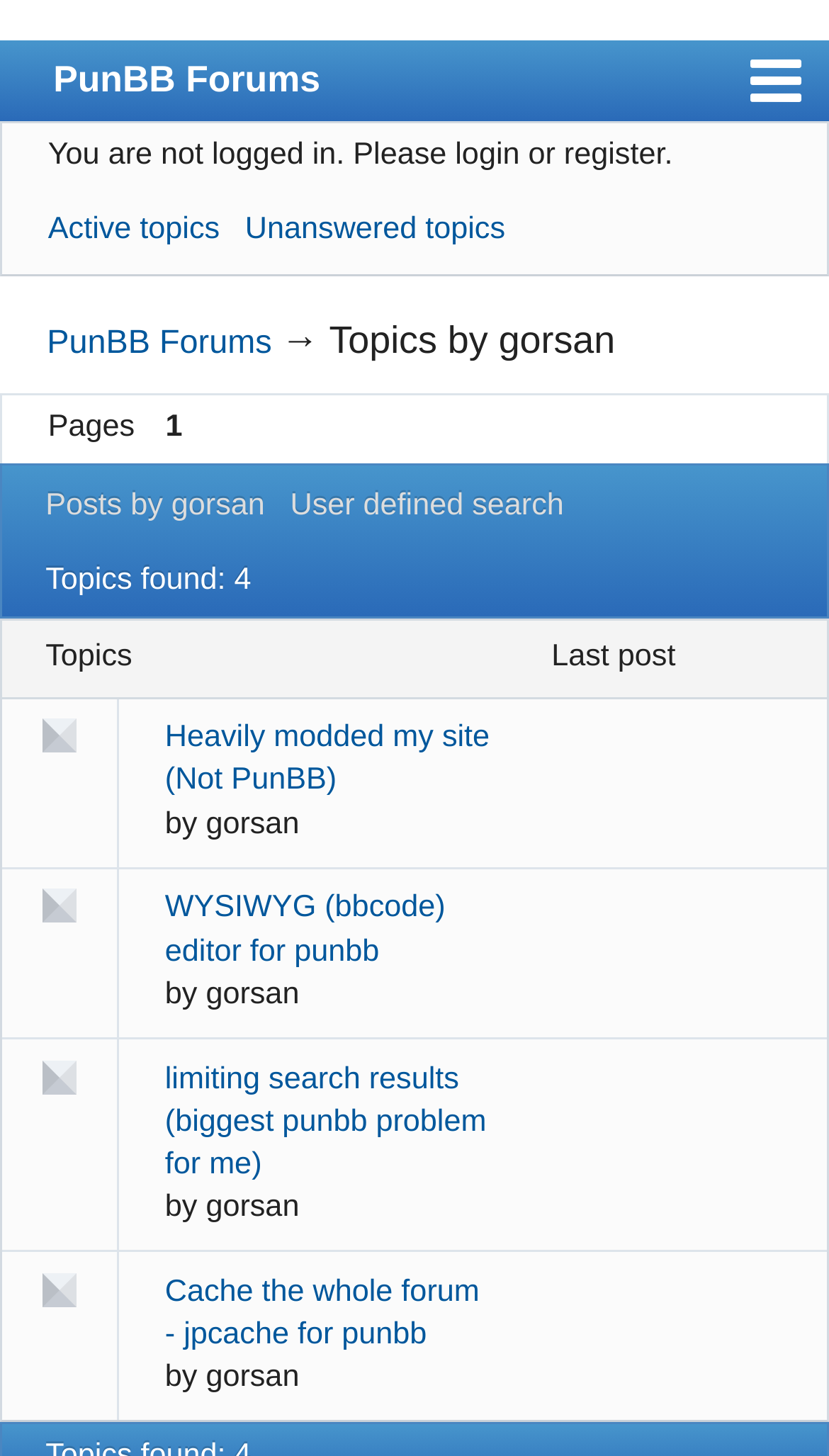Provide the bounding box coordinates of the HTML element this sentence describes: "PunBB".

[0.003, 0.144, 0.348, 0.197]